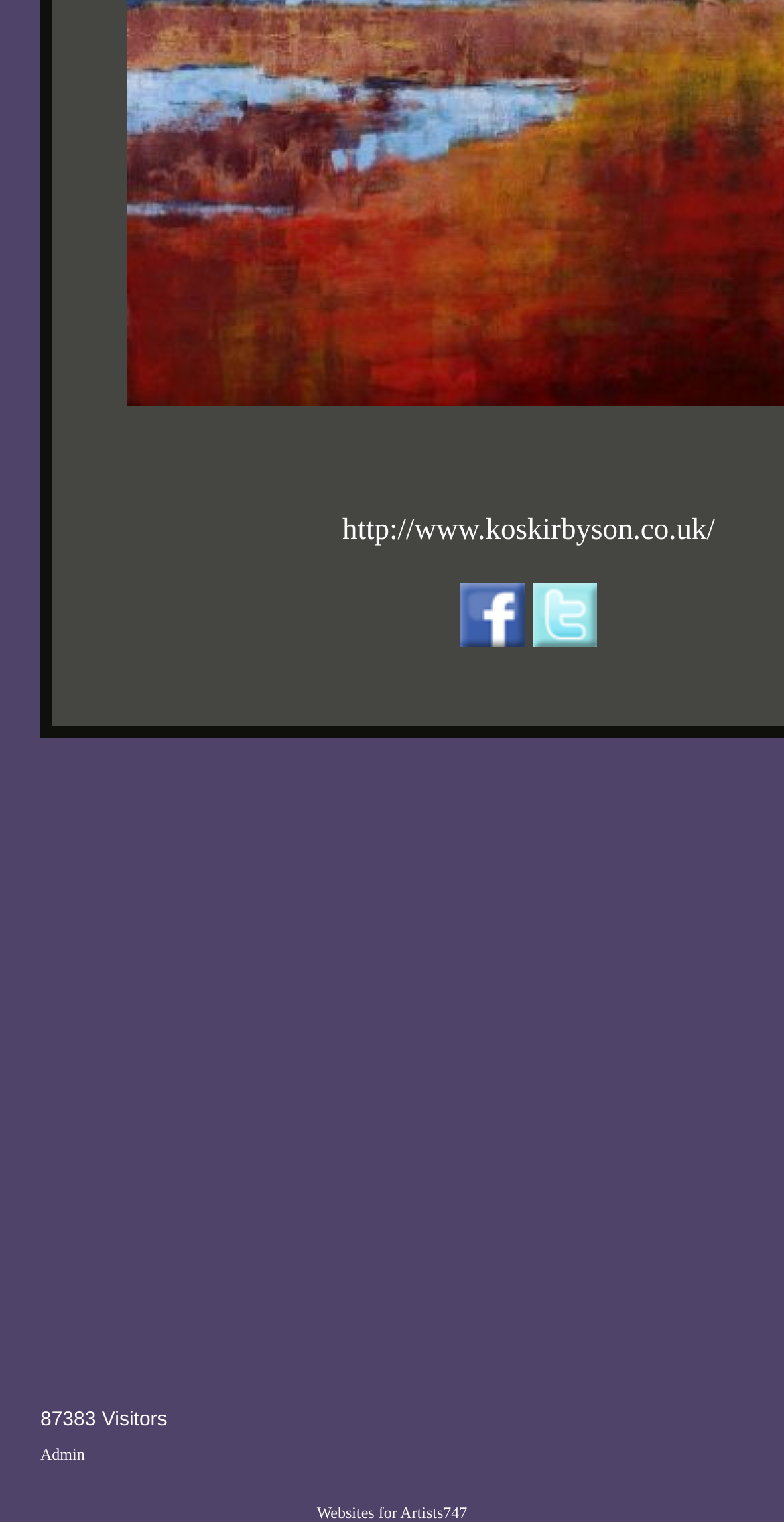How many links are in the top section of the webpage?
Using the visual information, answer the question in a single word or phrase.

3